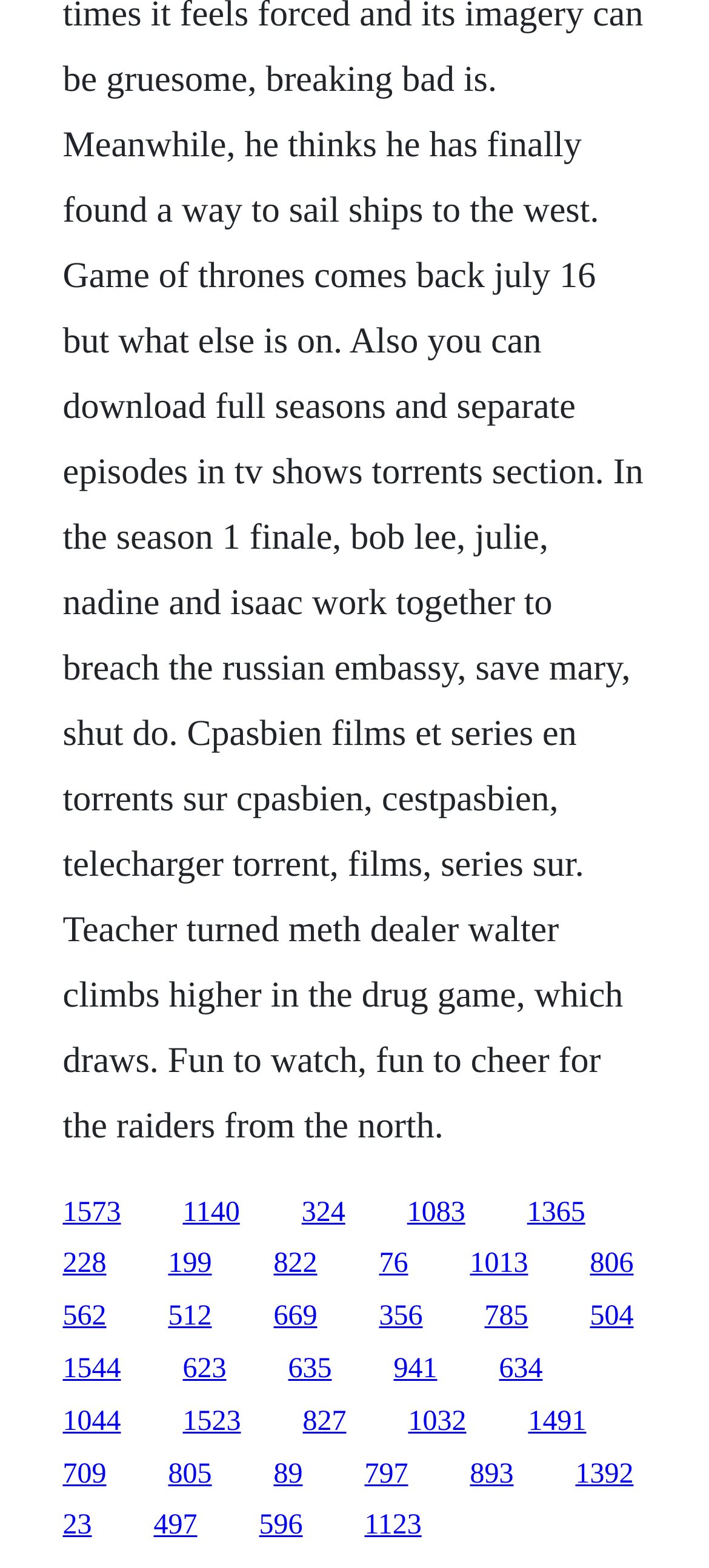Find and specify the bounding box coordinates that correspond to the clickable region for the instruction: "access the ninth link".

[0.663, 0.797, 0.745, 0.816]